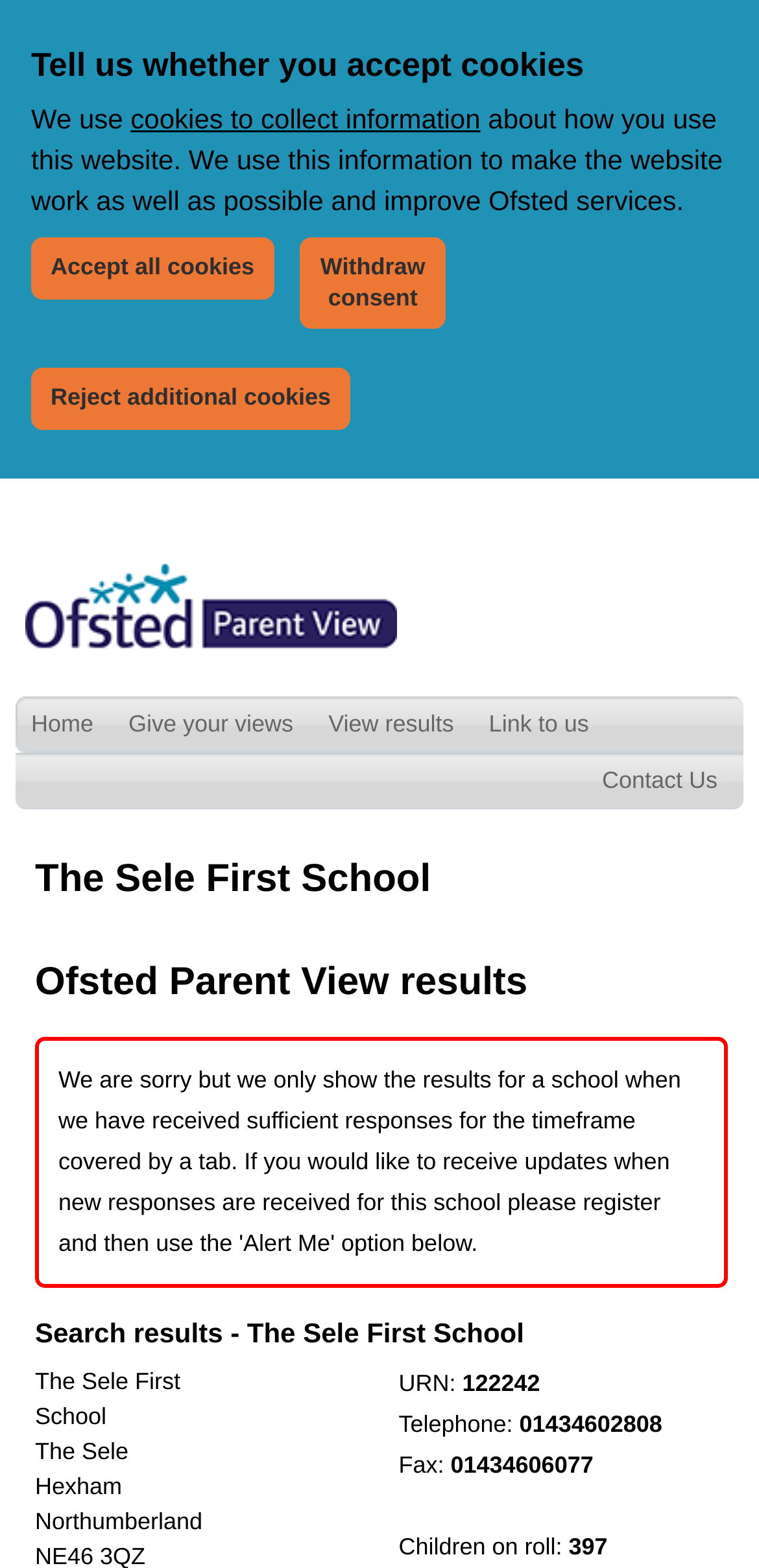What is the name of the school?
Use the screenshot to answer the question with a single word or phrase.

The Sele First School